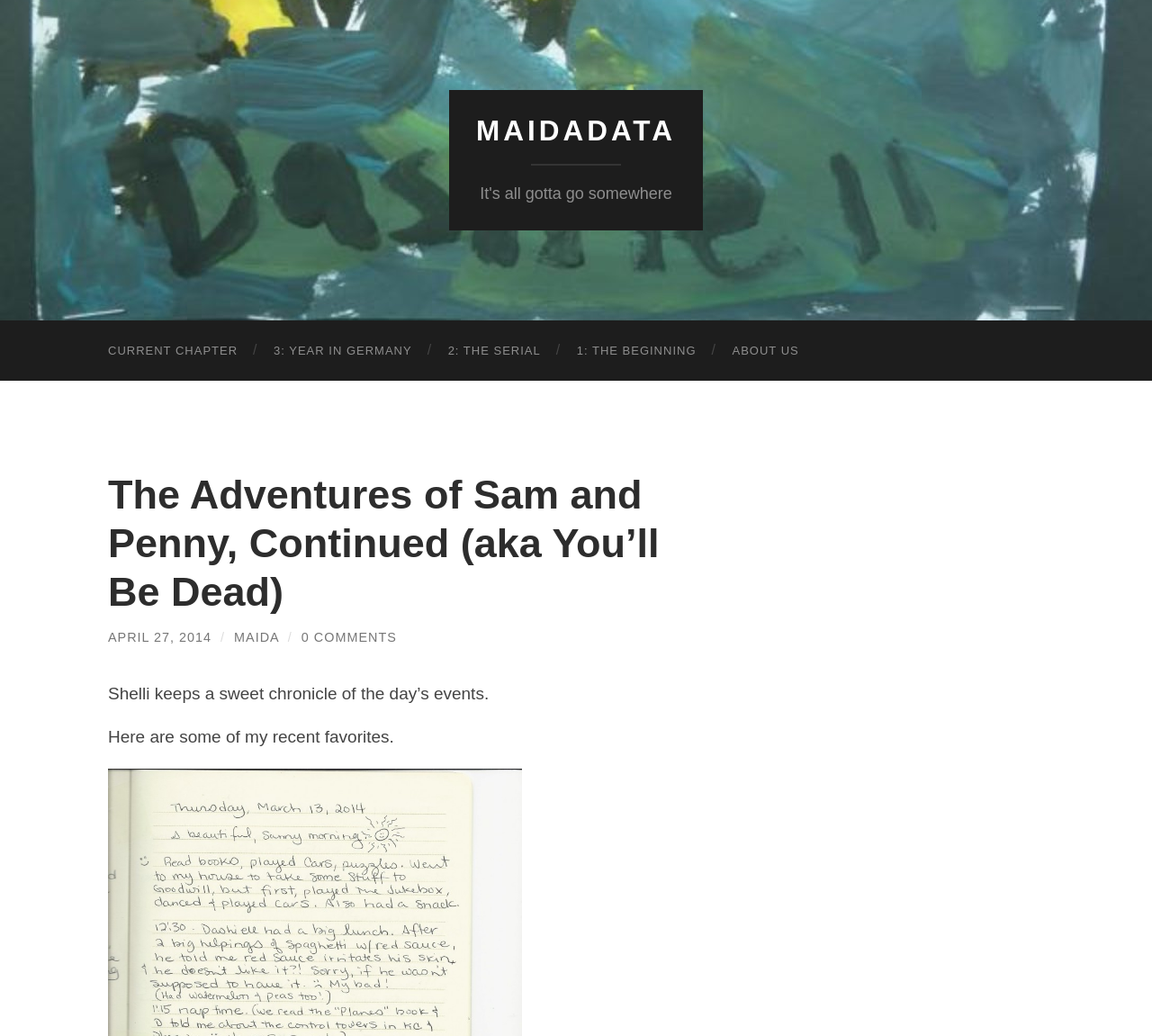Please locate the clickable area by providing the bounding box coordinates to follow this instruction: "Click on 'Part 1: How to Backup iPhone Data without iTunes/iCloud'".

None